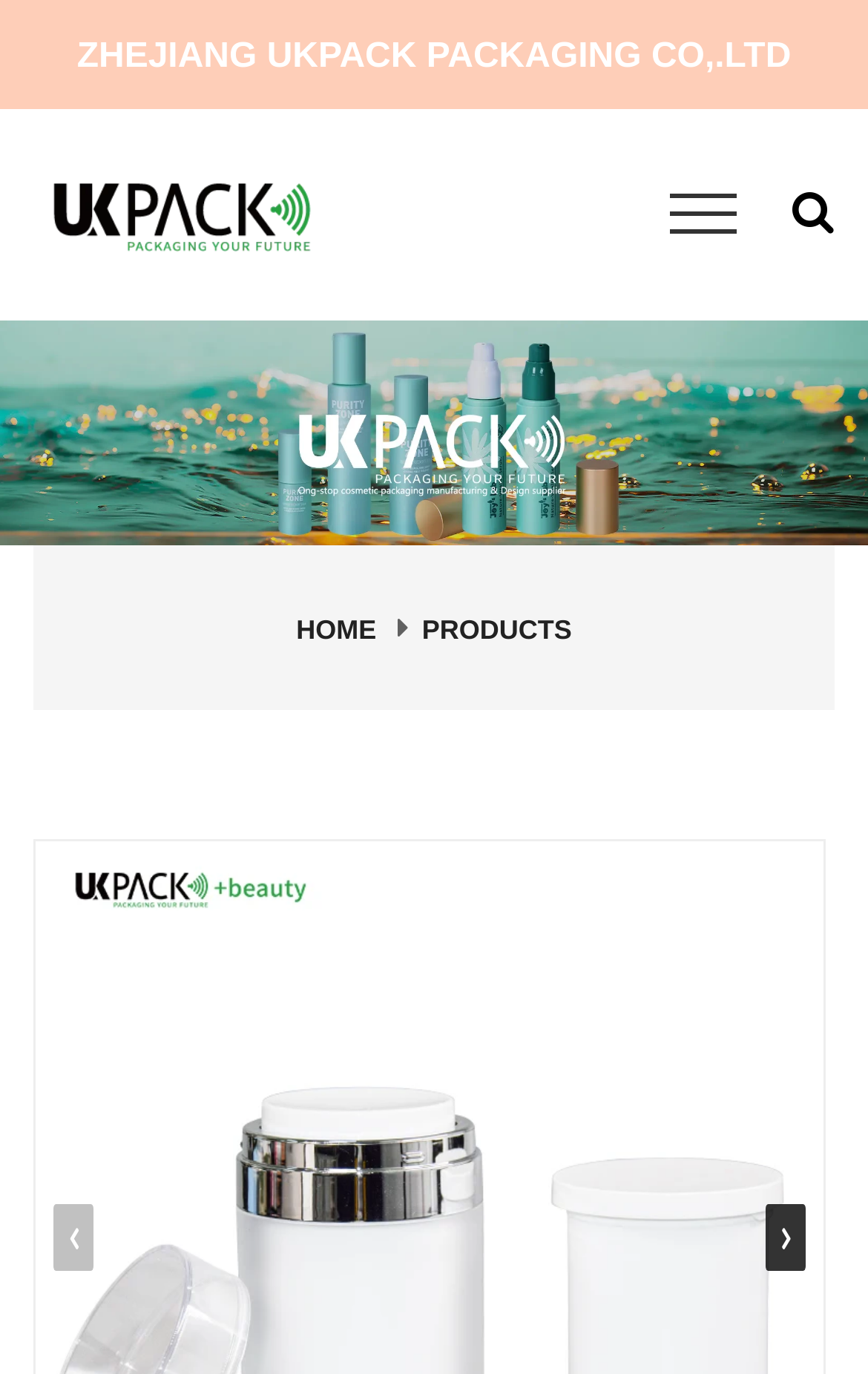Explain the webpage's design and content in an elaborate manner.

The webpage appears to be a product page for a company called ZHEJIANG UKPACK PACKAGING CO,.LTD, which specializes in refillable packaging solutions. At the top of the page, there is a banner image that spans the entire width of the page. Below the banner, there is a navigation menu, also known as a breadcrumb, that contains links to the homepage and products page.

On the top-left corner of the page, there is a logo image and a static text element that reads "ZHEJIANG UKPACK PACKAGING CO,.LTD". Next to the logo, there is a link to the company's homepage. On the top-right corner, there is an empty link element.

The main content of the page is focused on showcasing a specific product, the "China Refillable Airless Jar 100g Advanced Vacuum Bottle Packaging Innovation UKC72", which is a cosmetic packaging container that combines bottom rotation and replaceable design. There are two buttons at the bottom of the page, one for navigating to the next slide and another for navigating to the previous slide, although the previous slide button is currently disabled.

Overall, the page has a simple and clean layout, with a clear focus on presenting the product information and company details.